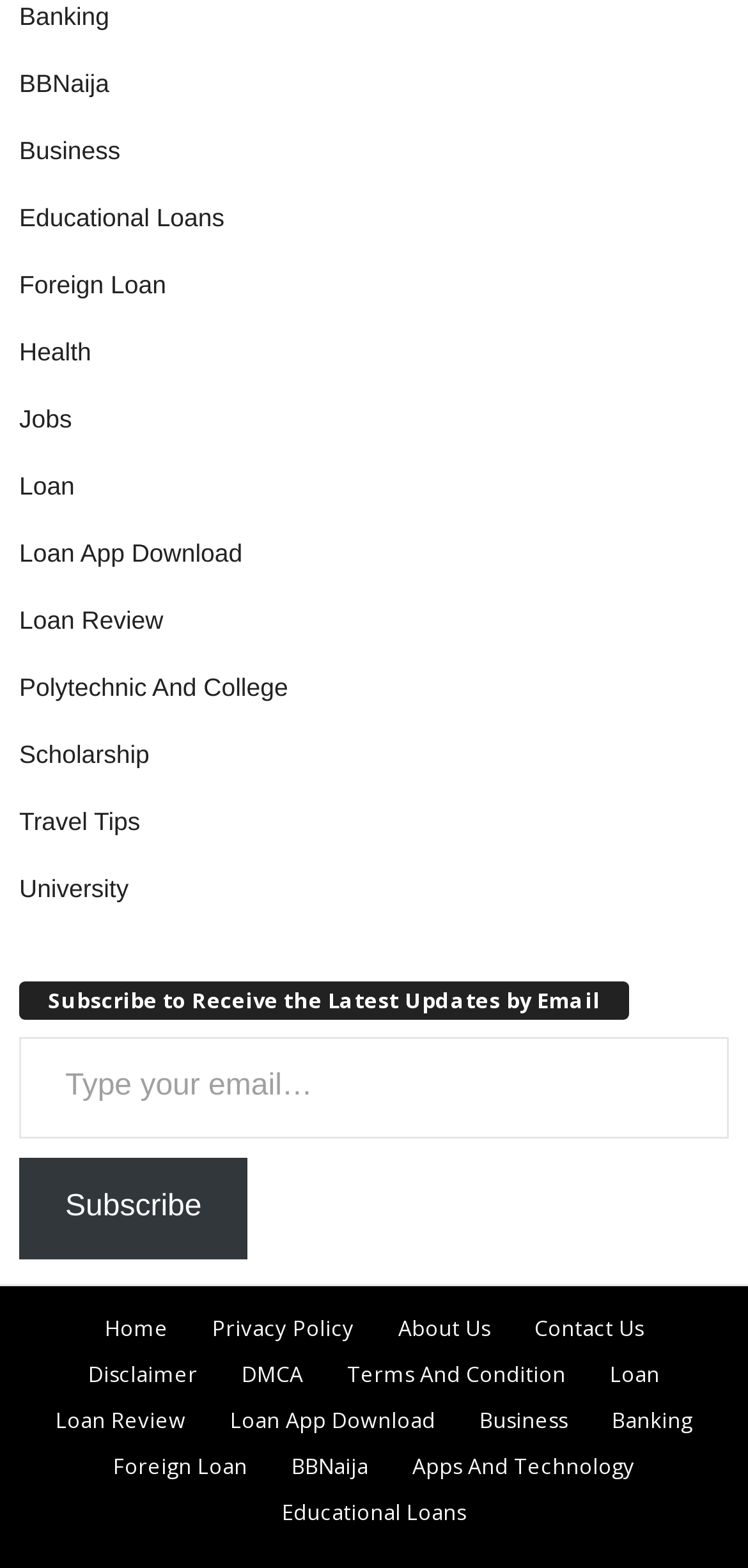Based on what you see in the screenshot, provide a thorough answer to this question: What is the topic of the 'BBNaija' link?

The 'BBNaija' link is likely related to the popular Nigerian TV show Big Brother Naija, suggesting that the webpage may contain information or updates about the show.